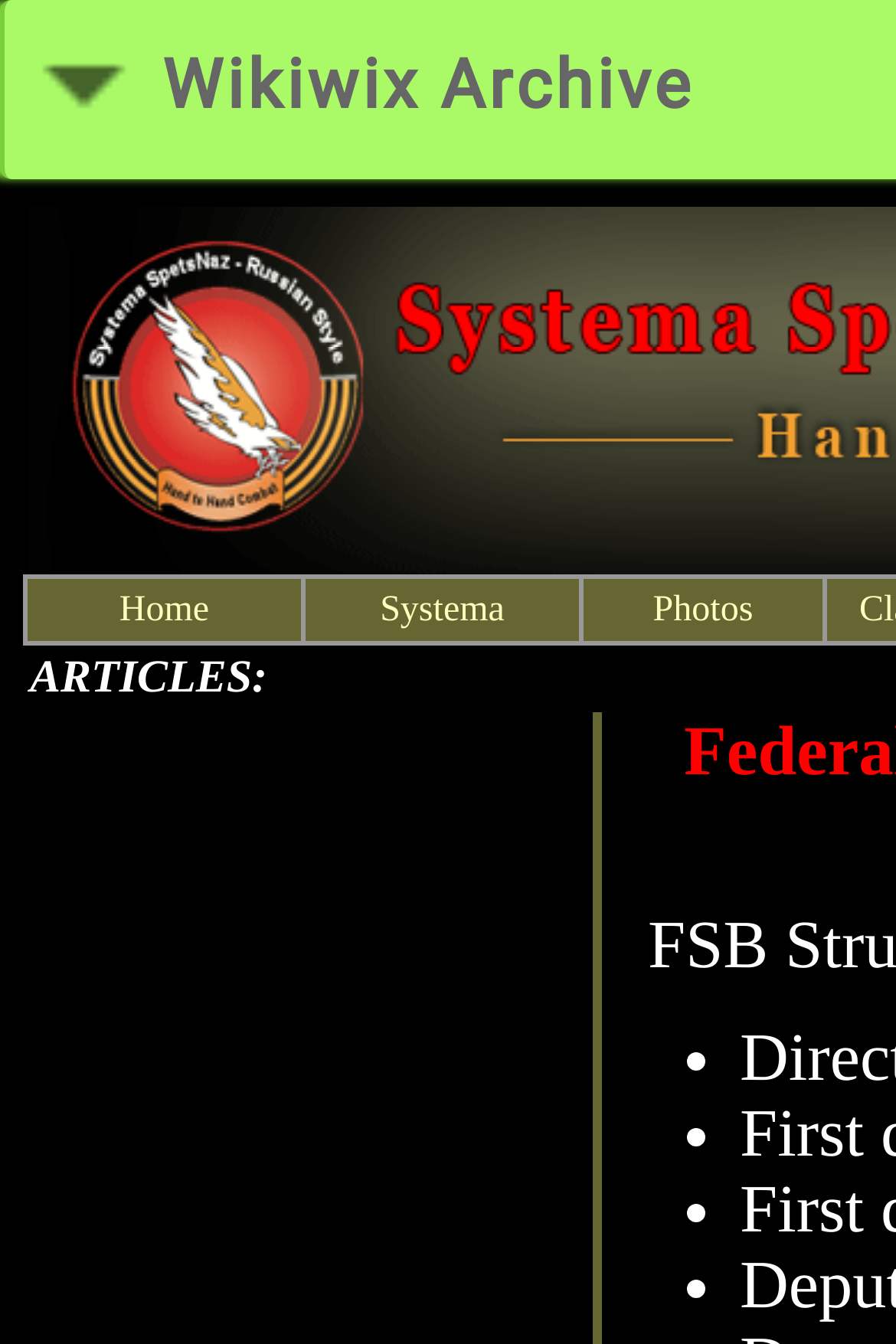Using the description "Photos", predict the bounding box of the relevant HTML element.

[0.729, 0.438, 0.84, 0.468]